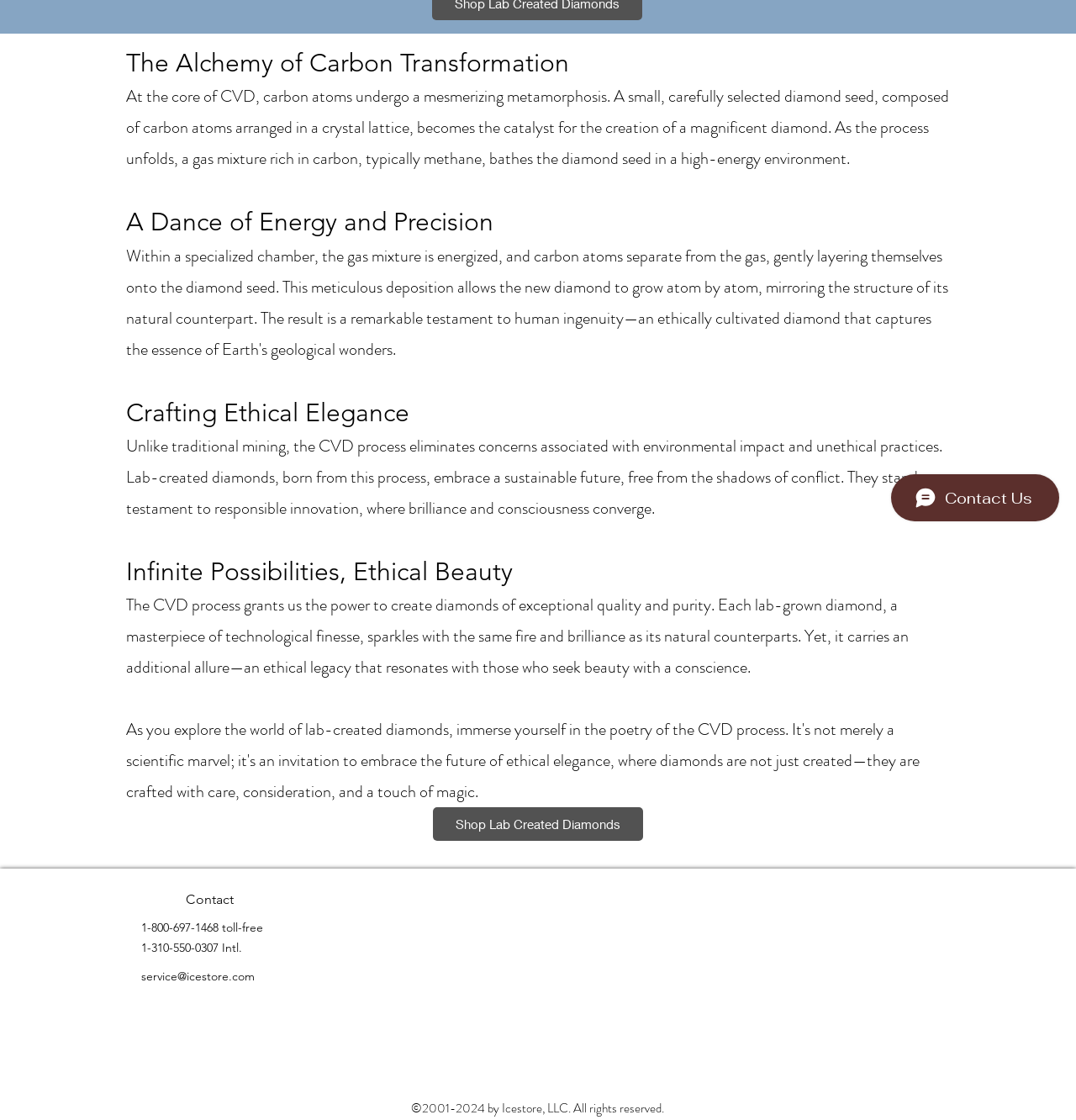Determine the bounding box of the UI component based on this description: "Shop Lab Created Diamonds". The bounding box coordinates should be four float values between 0 and 1, i.e., [left, top, right, bottom].

[0.402, 0.721, 0.598, 0.751]